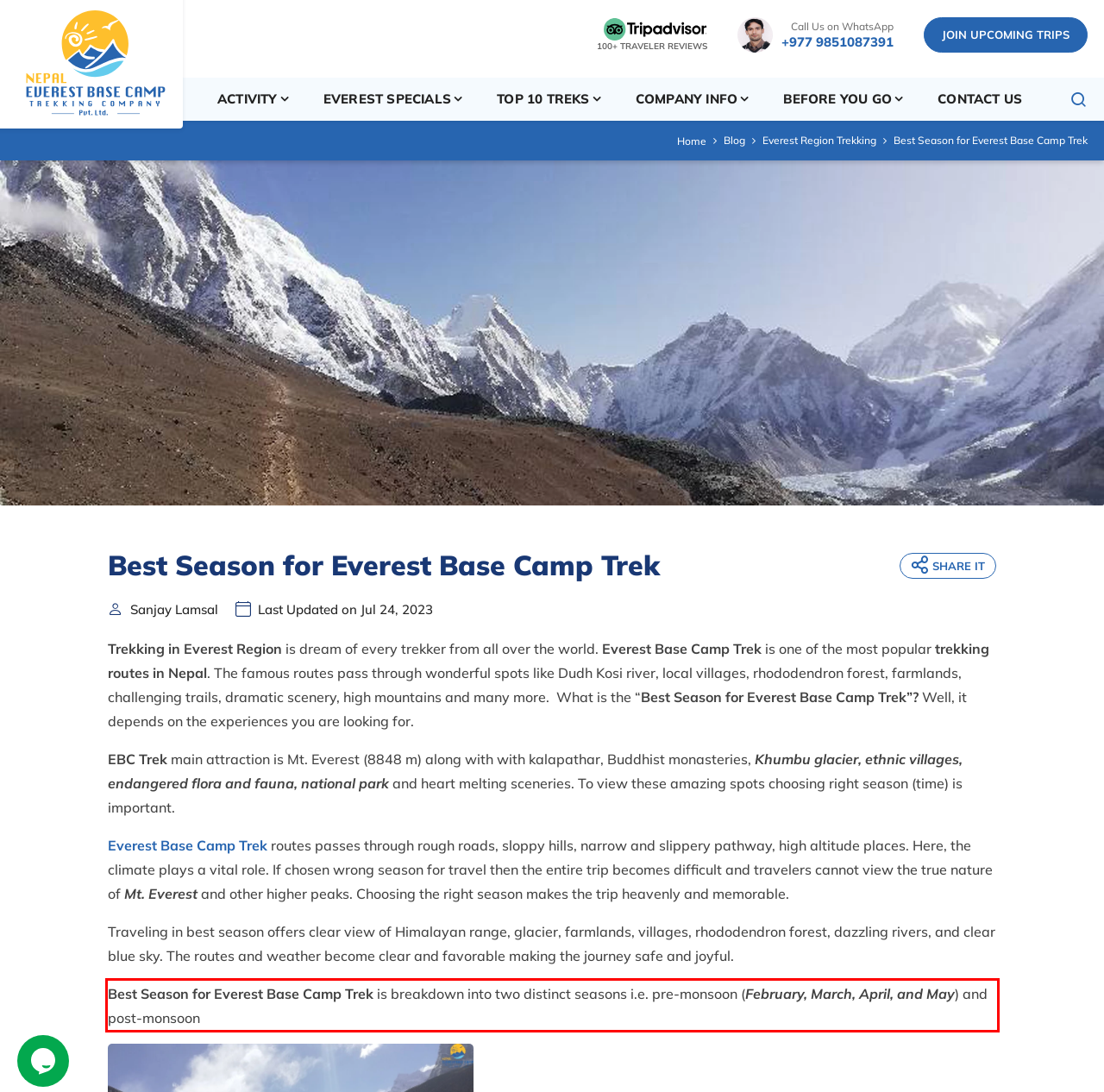Examine the webpage screenshot and use OCR to recognize and output the text within the red bounding box.

Best Season for Everest Base Camp Trek is breakdown into two distinct seasons i.e. pre-monsoon (February, March, April, and May) and post-monsoon